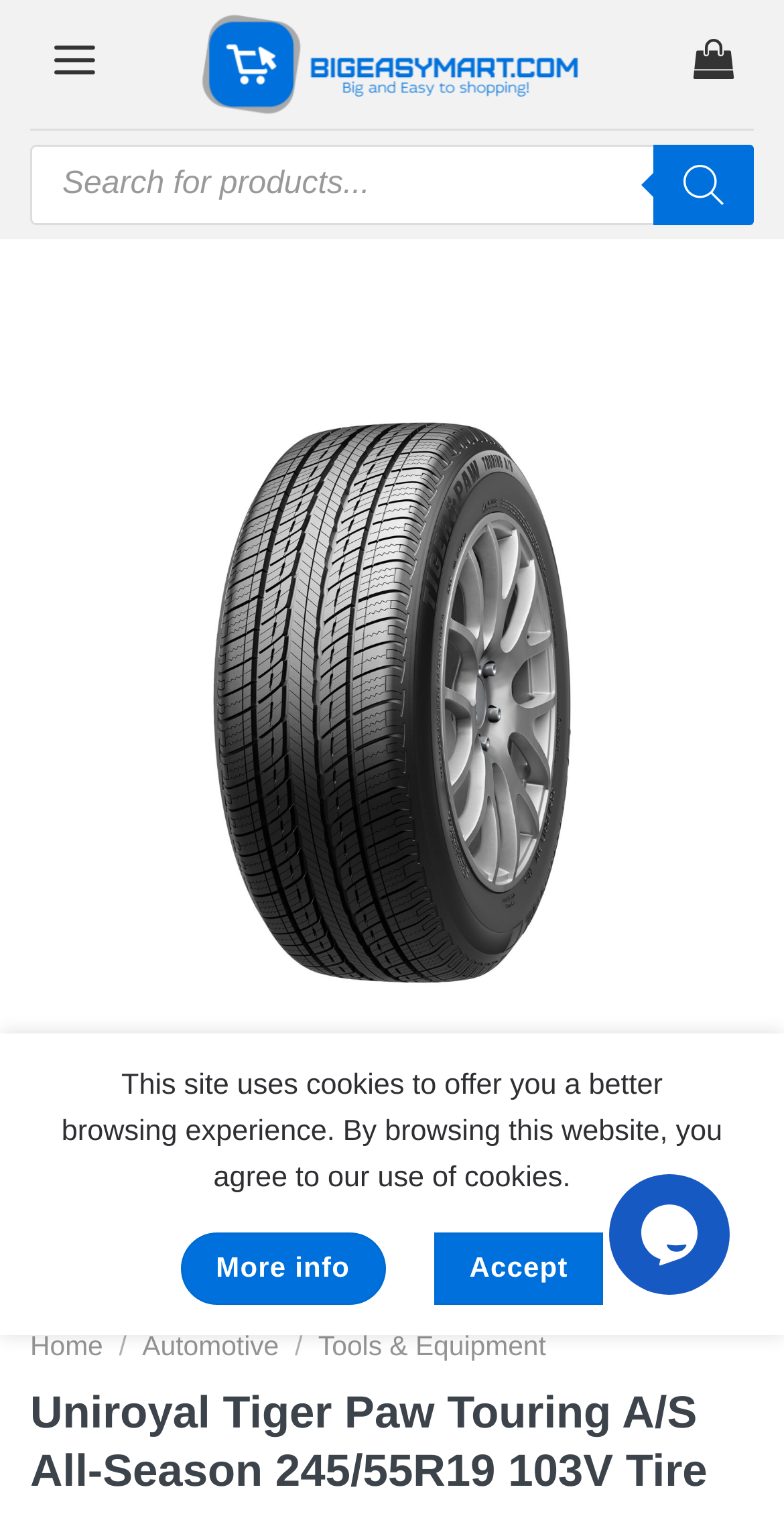What is the brand of the tire?
Use the image to answer the question with a single word or phrase.

Uniroyal